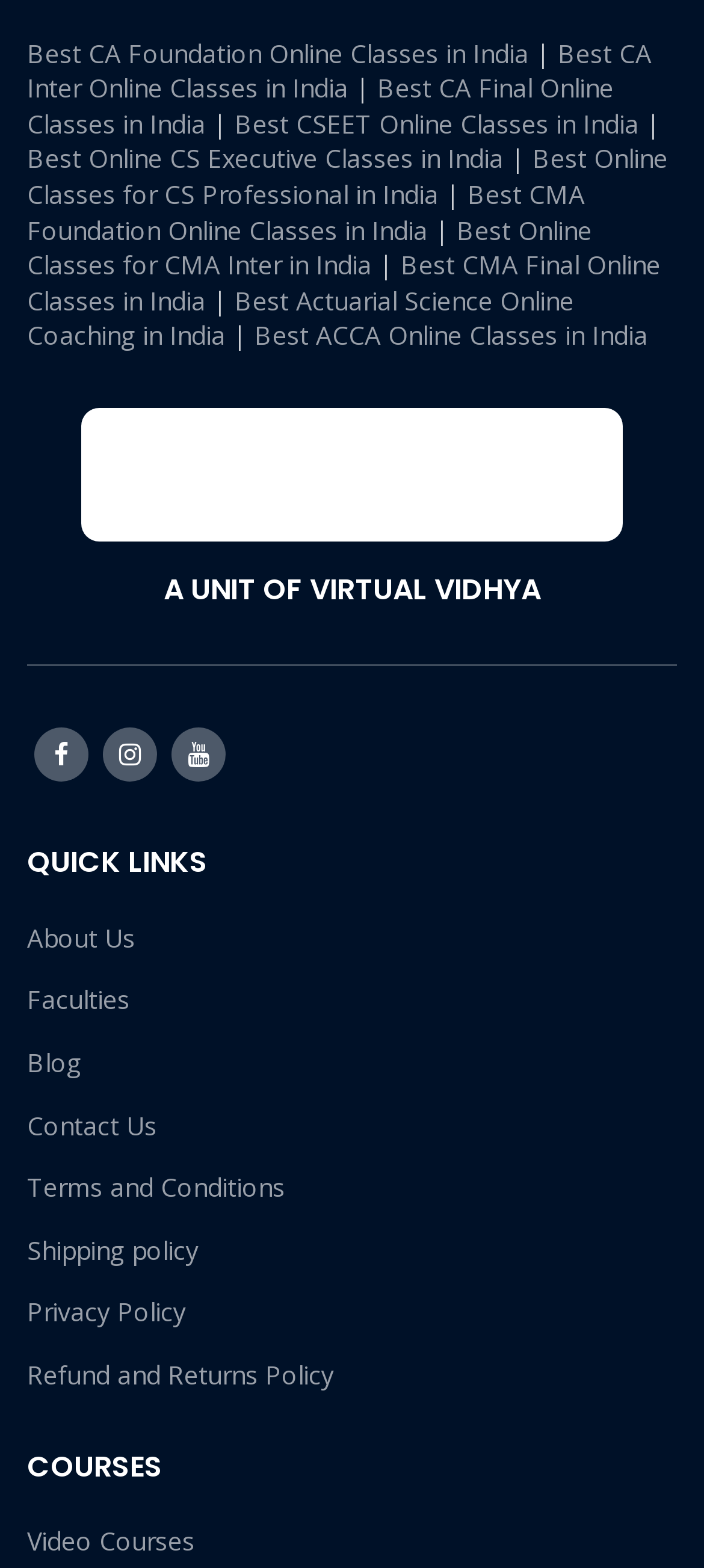Refer to the image and provide an in-depth answer to the question: 
How many courses are listed?

I counted the number of course links by looking at the links with text starting with 'Best' and ending with 'in India', which are located at the top of the webpage.